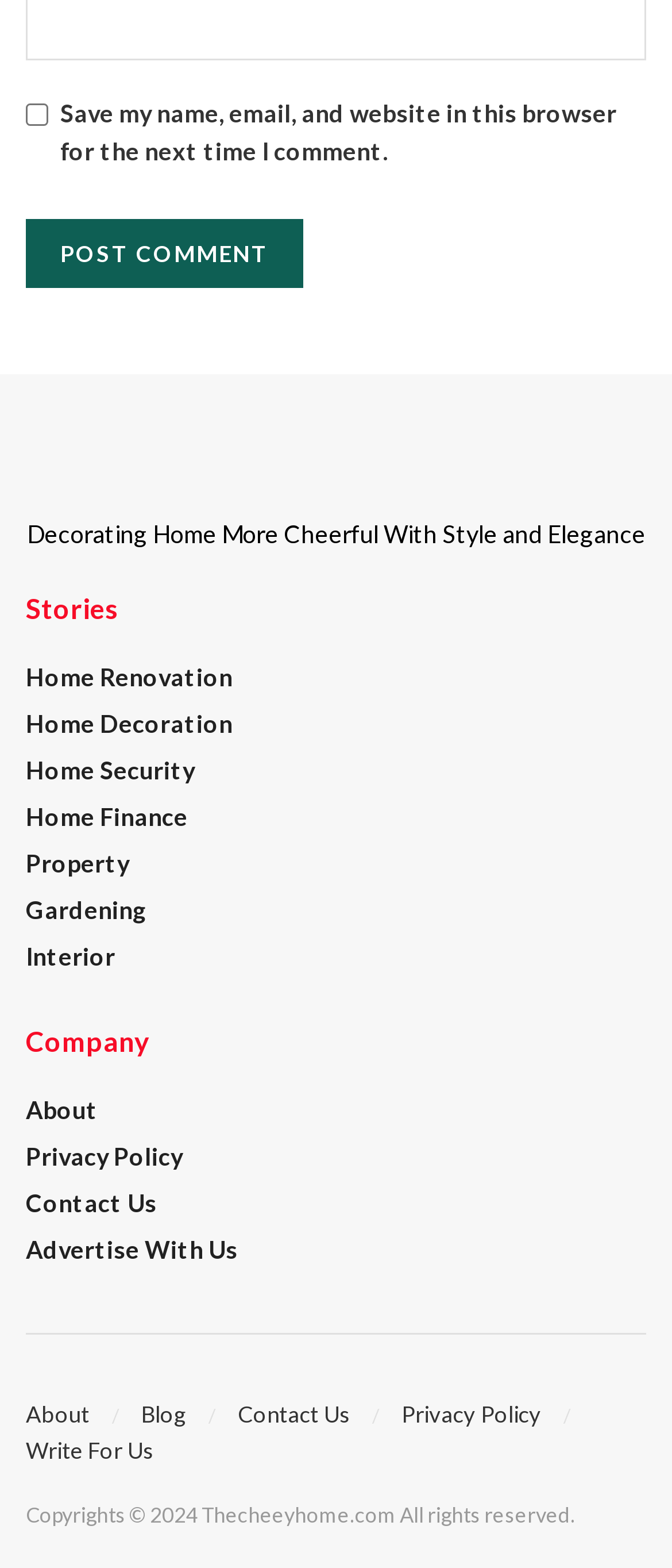What is the purpose of the checkbox?
Based on the screenshot, respond with a single word or phrase.

Save comment information